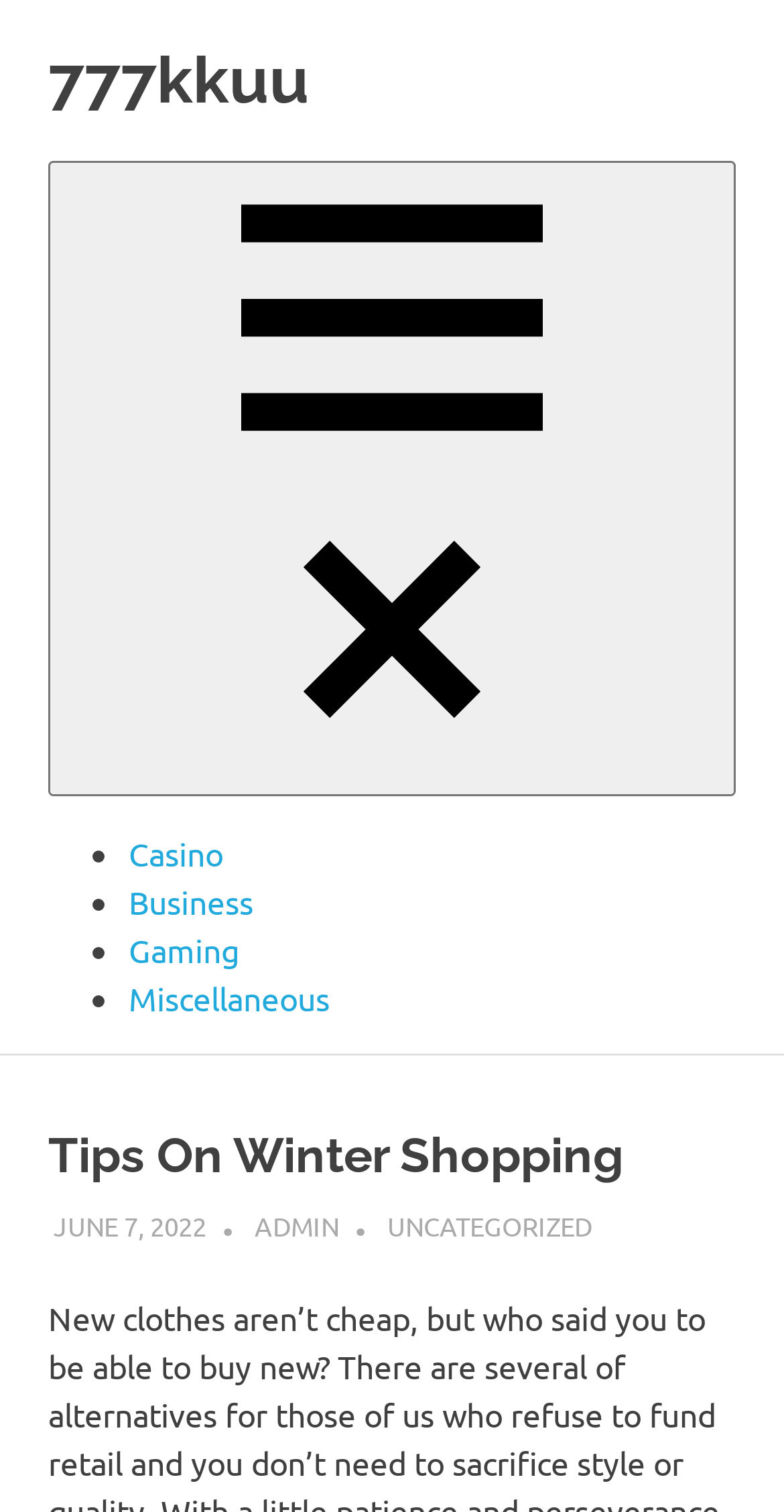Please identify the bounding box coordinates of the clickable region that I should interact with to perform the following instruction: "View the 'Tips On Winter Shopping' header". The coordinates should be expressed as four float numbers between 0 and 1, i.e., [left, top, right, bottom].

[0.062, 0.745, 0.795, 0.783]